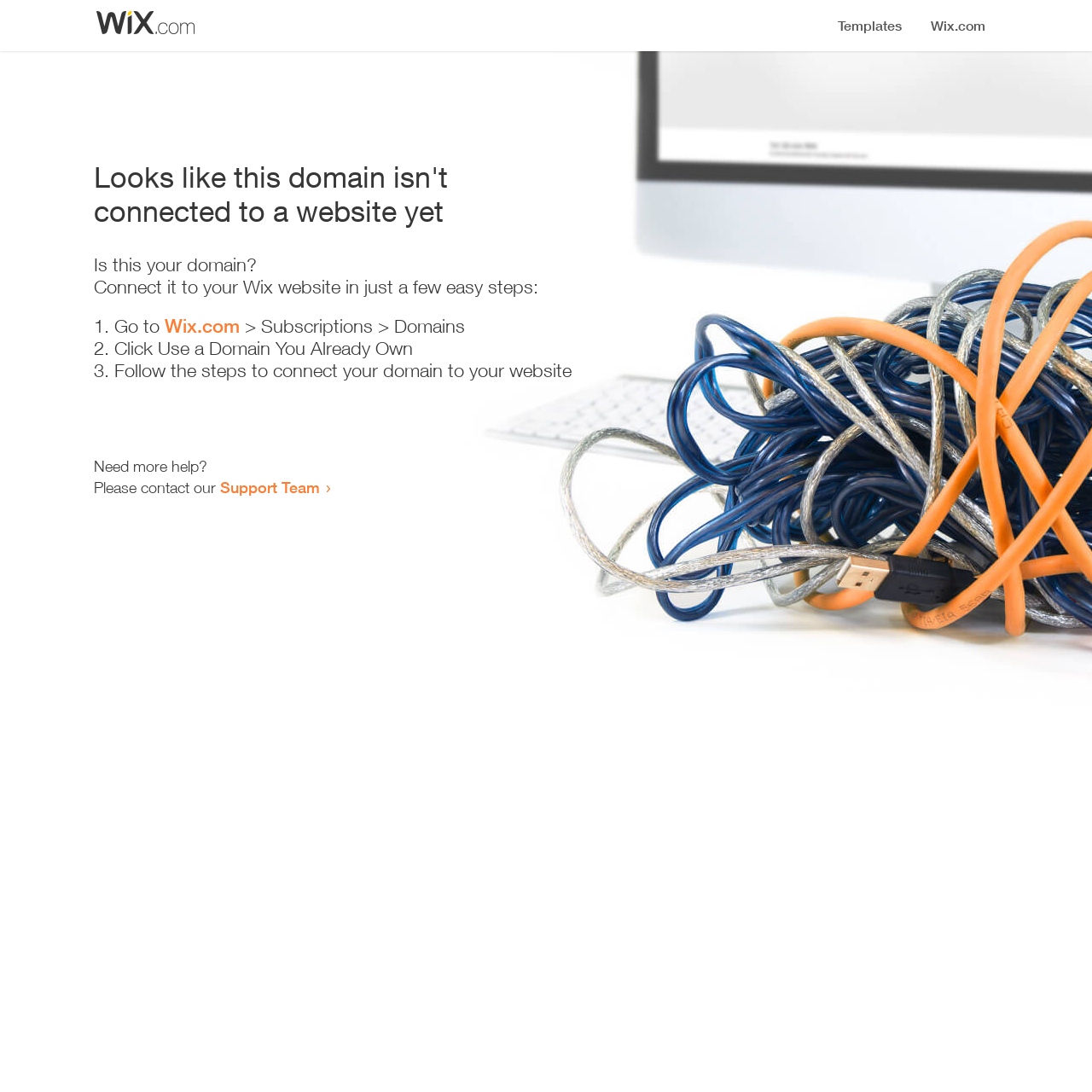Kindly respond to the following question with a single word or a brief phrase: 
Where should I go to start connecting my domain?

Wix.com